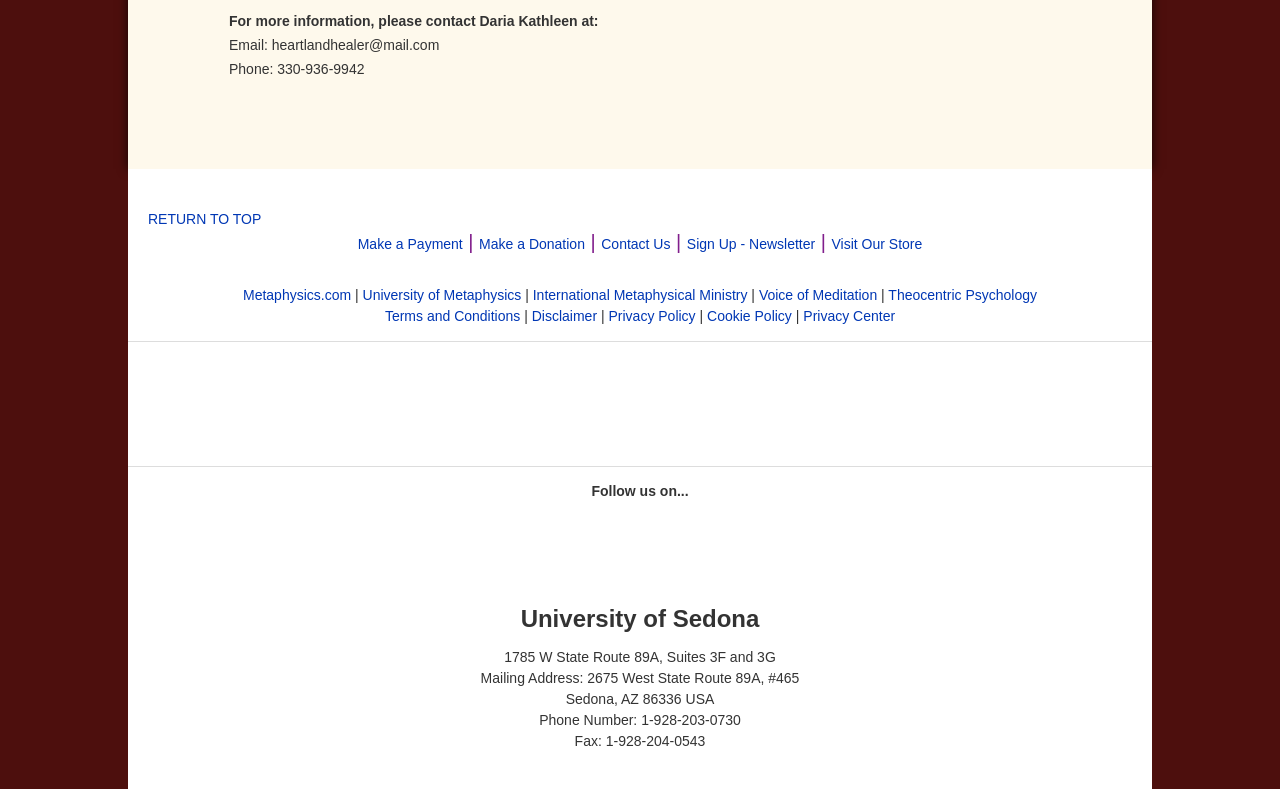How many links are there in the top navigation menu?
Please provide a single word or phrase as the answer based on the screenshot.

5